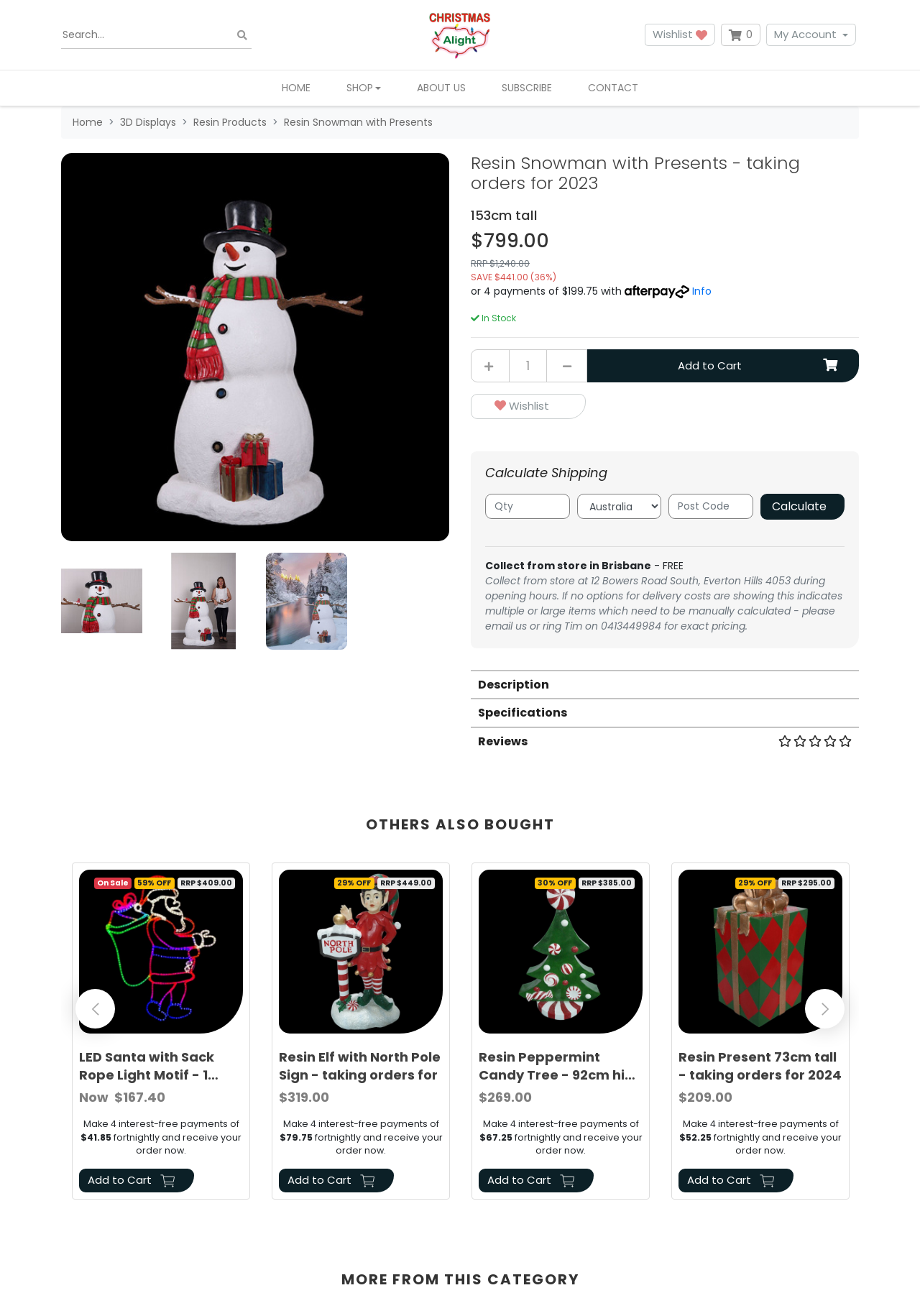Identify the bounding box coordinates of the section that should be clicked to achieve the task described: "Search for products".

[0.066, 0.016, 0.273, 0.037]